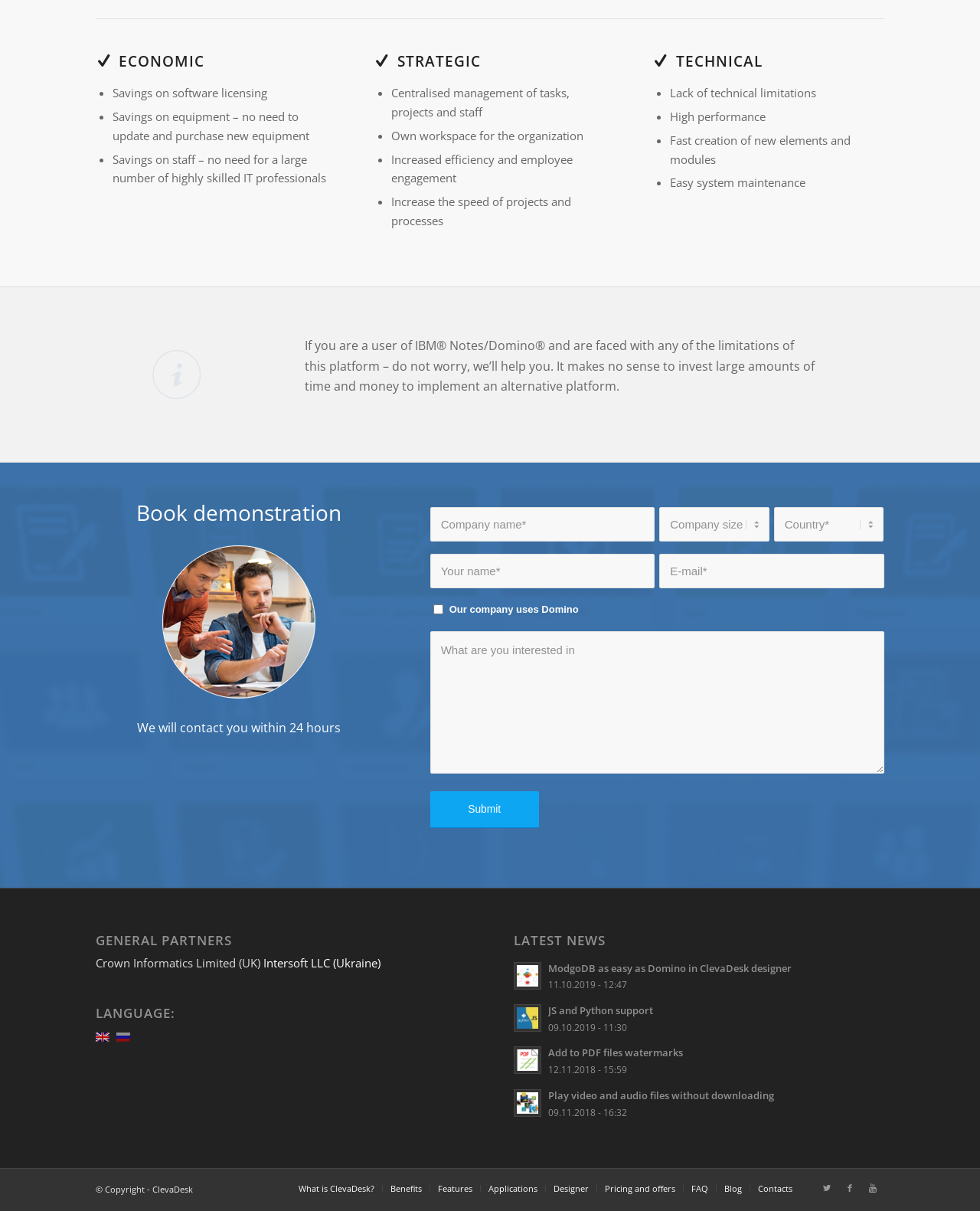What is the name of the company that offers the product or service described on the webpage?
Make sure to answer the question with a detailed and comprehensive explanation.

The webpage contains multiple references to 'ClevaDesk', including a heading that says 'What is ClevaDesk?' and a copyright notice that says 'Copyright - ClevaDesk'. This suggests that ClevaDesk is the name of the company that offers the product or service being described on the webpage.